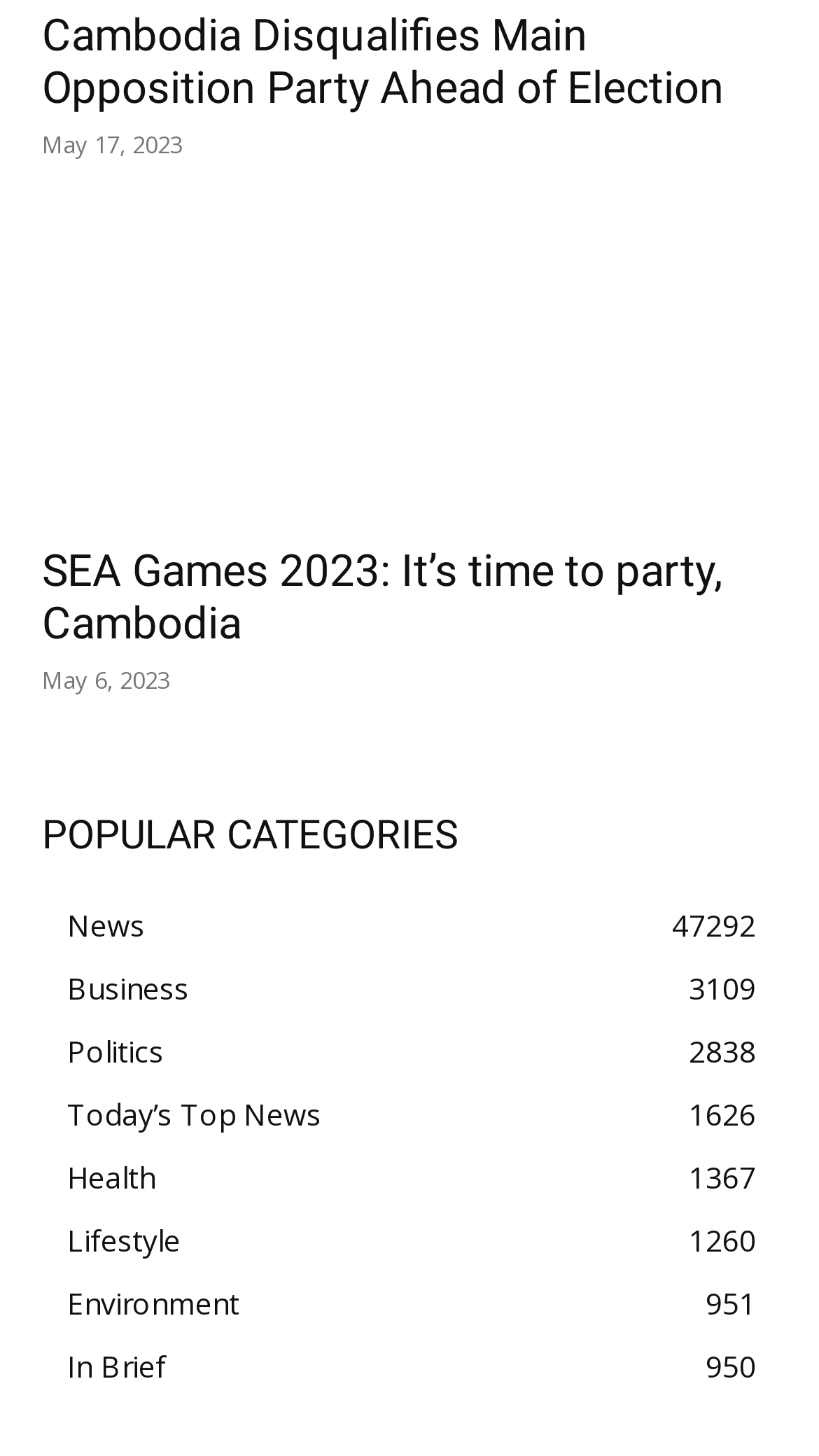What is the title of the second news article?
Look at the image and respond with a one-word or short phrase answer.

SEA Games 2023: It’s time to party, Cambodia